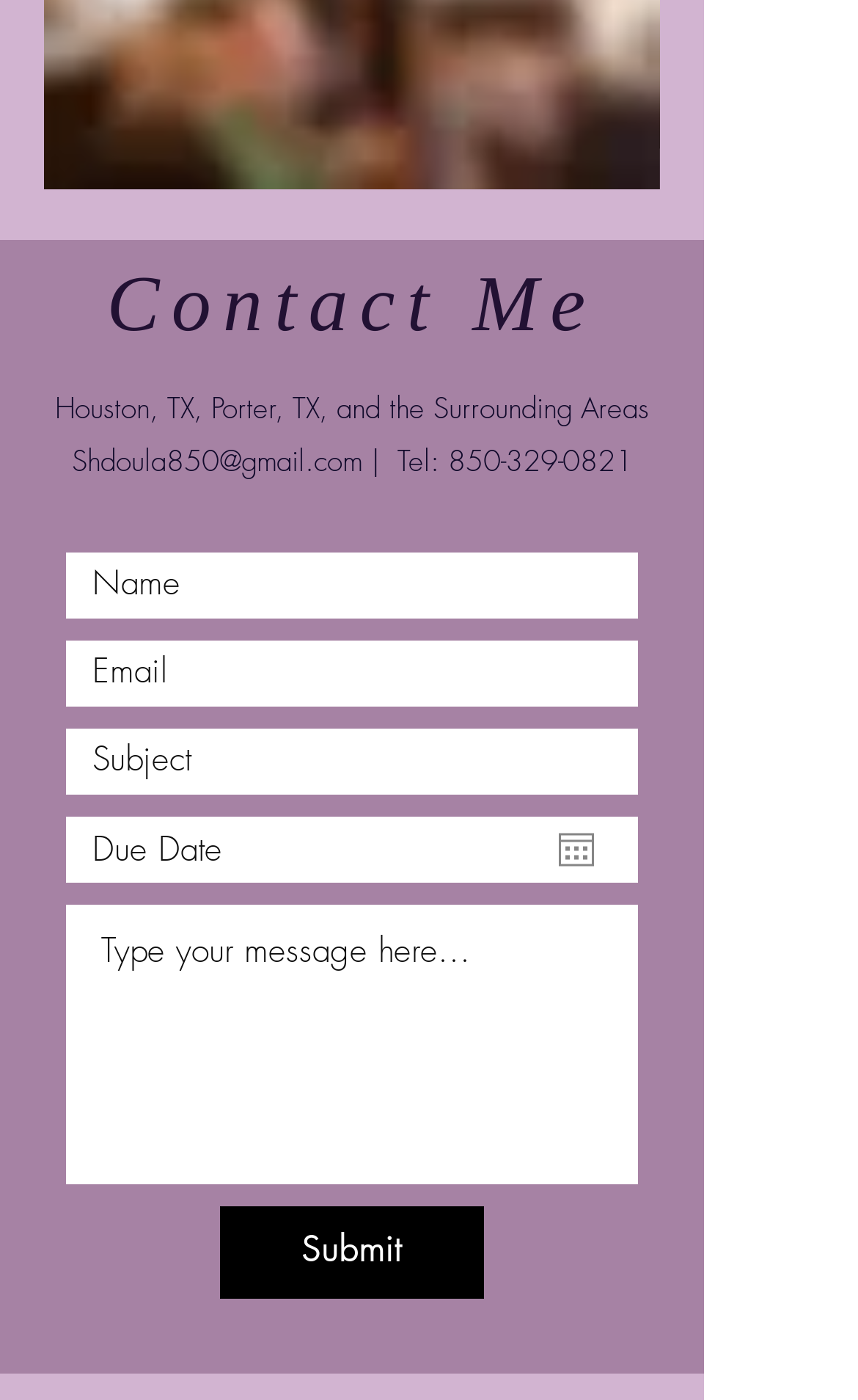Locate the bounding box coordinates of the clickable area needed to fulfill the instruction: "go to contact page".

None